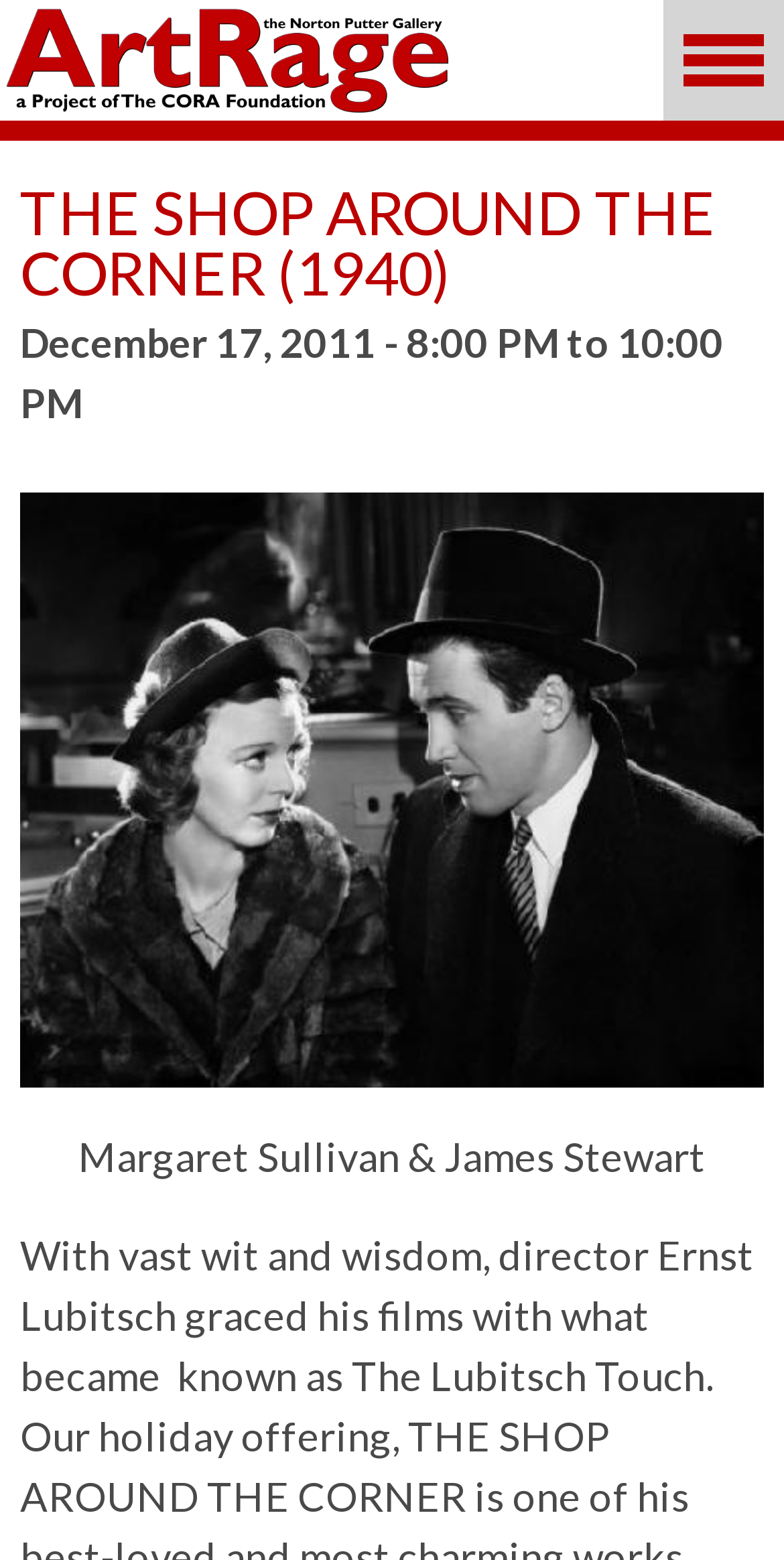Given the content of the image, can you provide a detailed answer to the question?
How many navigation links are there?

I counted the number of link elements that are used for navigation, which are 'Exhibitions', 'Events', 'Visit ArtRage', 'Get Involved', 'About Us', and 'CONTACT US'.